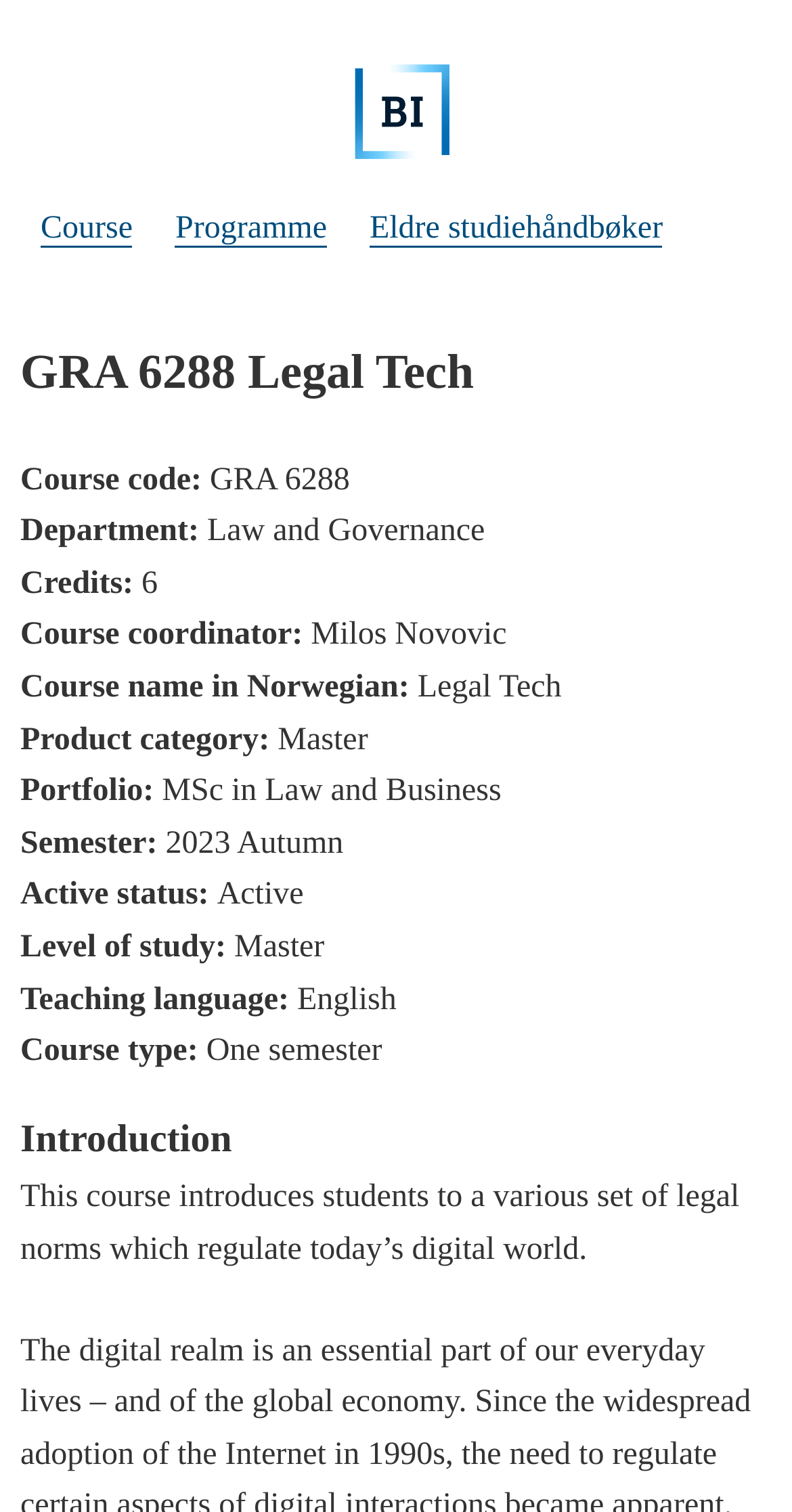Please reply with a single word or brief phrase to the question: 
What is the semester of the course?

2023 Autumn